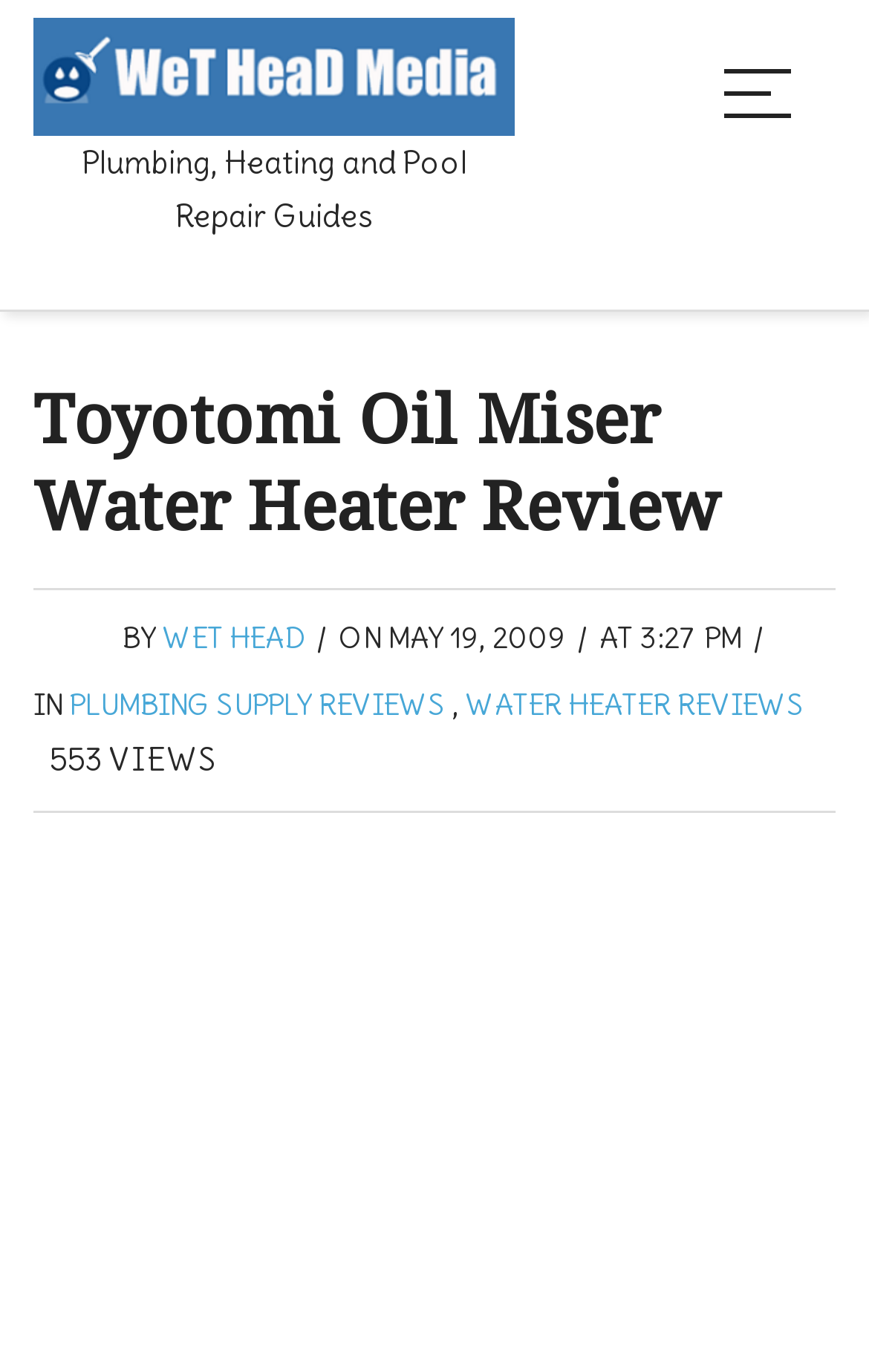Provide a thorough description of this webpage.

The webpage is a review of the Toyotomi Oil Miser Water Heater. At the top left corner, there is a link to "Wet Head Media" accompanied by an image with the same name. Below this, there is a static text "Plumbing, Heating and Pool Repair Guides" that spans across most of the width of the page.

The main content of the page is headed by a large heading "Toyotomi Oil Miser Water Heater Review" that occupies most of the width of the page. Below this heading, there is a byline that reads "BY WET HEAD ON MAY 19, 2009 AT 3:27 PM". This byline is divided into several parts, with the author's name "WET HEAD" being a link.

On the same line as the byline, there are two categories "PLUMBING SUPPLY REVIEWS" and "WATER HEATER REVIEWS" that are both links. These categories are separated by a comma. There is also a static text "553" located near the byline.

There are no other images on the page apart from the "Wet Head Media" image at the top. The overall content of the page is focused on the review of the Toyotomi Oil Miser Water Heater, with a clear heading and byline.